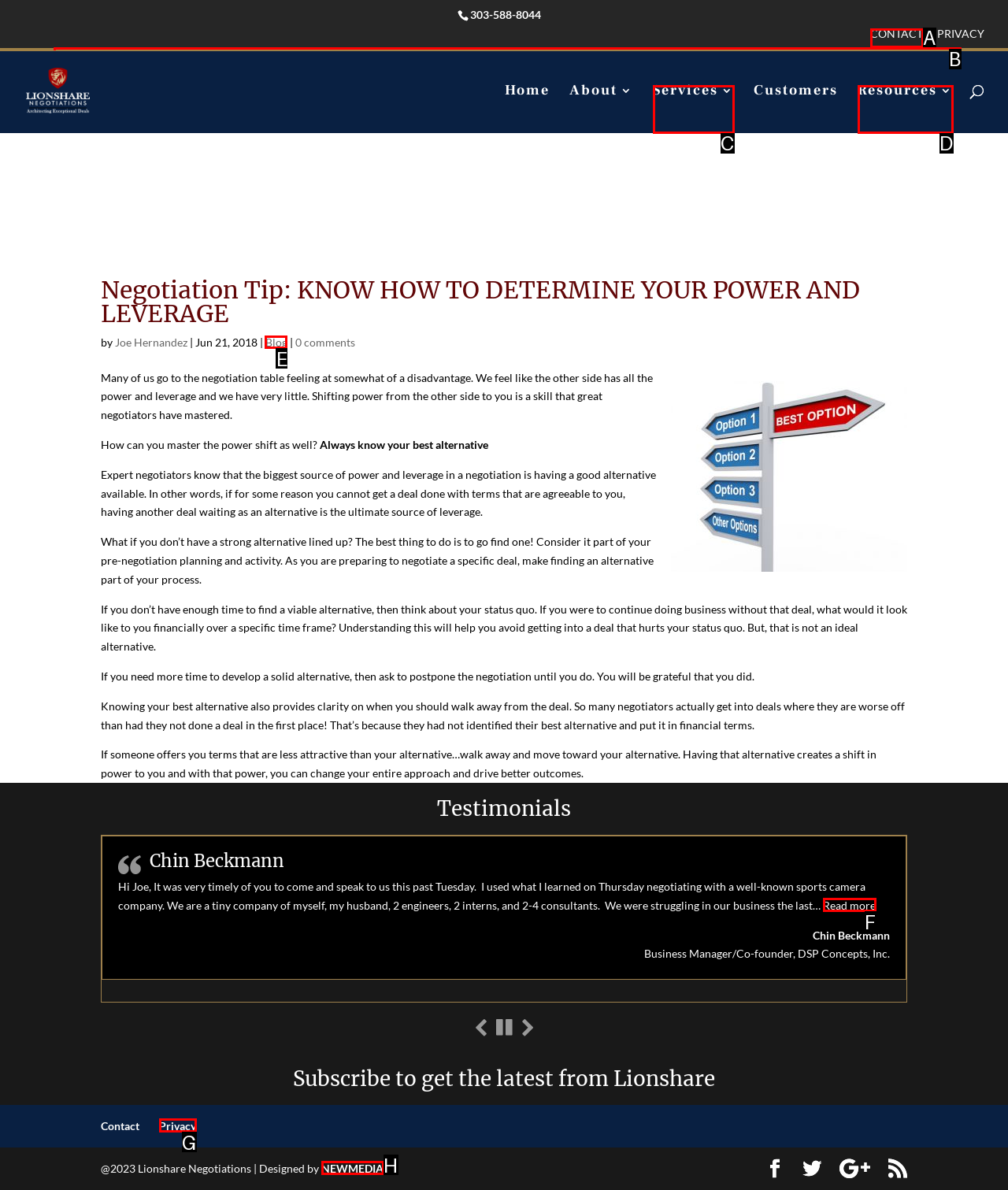Specify which element within the red bounding boxes should be clicked for this task: Go to the News page Respond with the letter of the correct option.

None